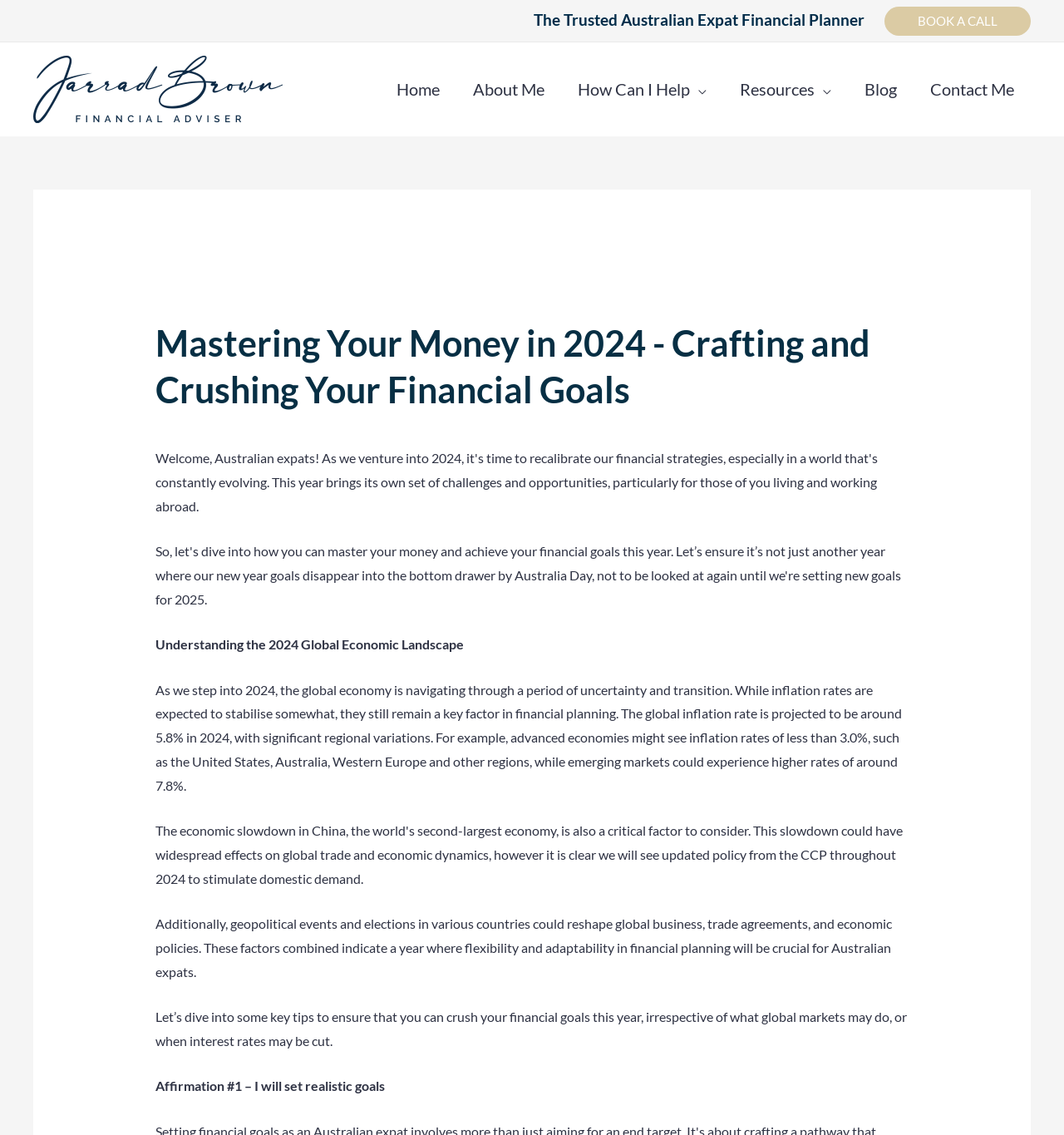Determine the bounding box for the UI element as described: "parent_node: Resources aria-label="Menu Toggle"". The coordinates should be represented as four float numbers between 0 and 1, formatted as [left, top, right, bottom].

[0.766, 0.069, 0.781, 0.087]